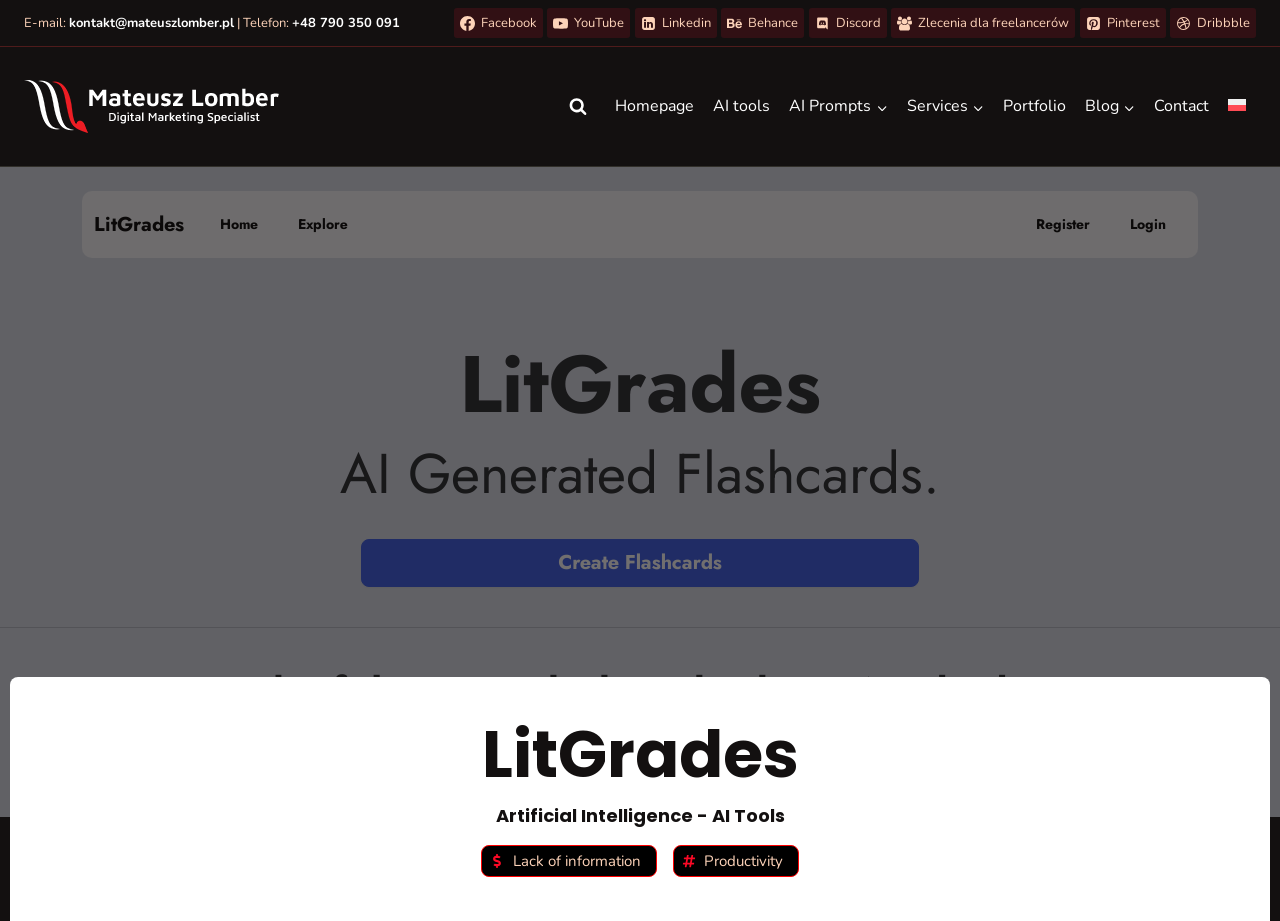Find the bounding box coordinates of the clickable region needed to perform the following instruction: "View Mateusz Lomber's profile". The coordinates should be provided as four float numbers between 0 and 1, i.e., [left, top, right, bottom].

[0.019, 0.087, 0.218, 0.144]